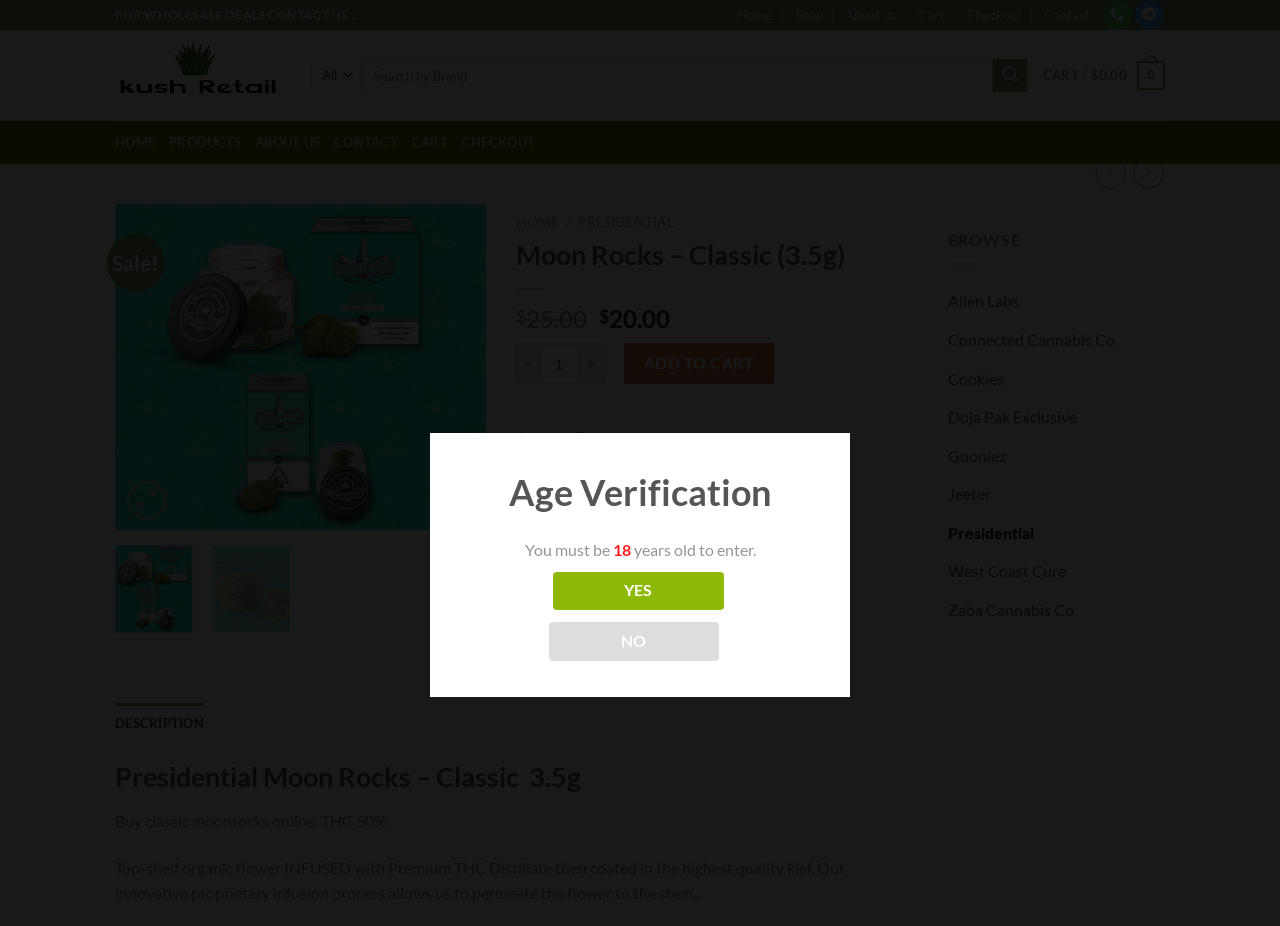Please determine the bounding box coordinates of the element to click in order to execute the following instruction: "Add to cart". The coordinates should be four float numbers between 0 and 1, specified as [left, top, right, bottom].

[0.487, 0.371, 0.605, 0.415]